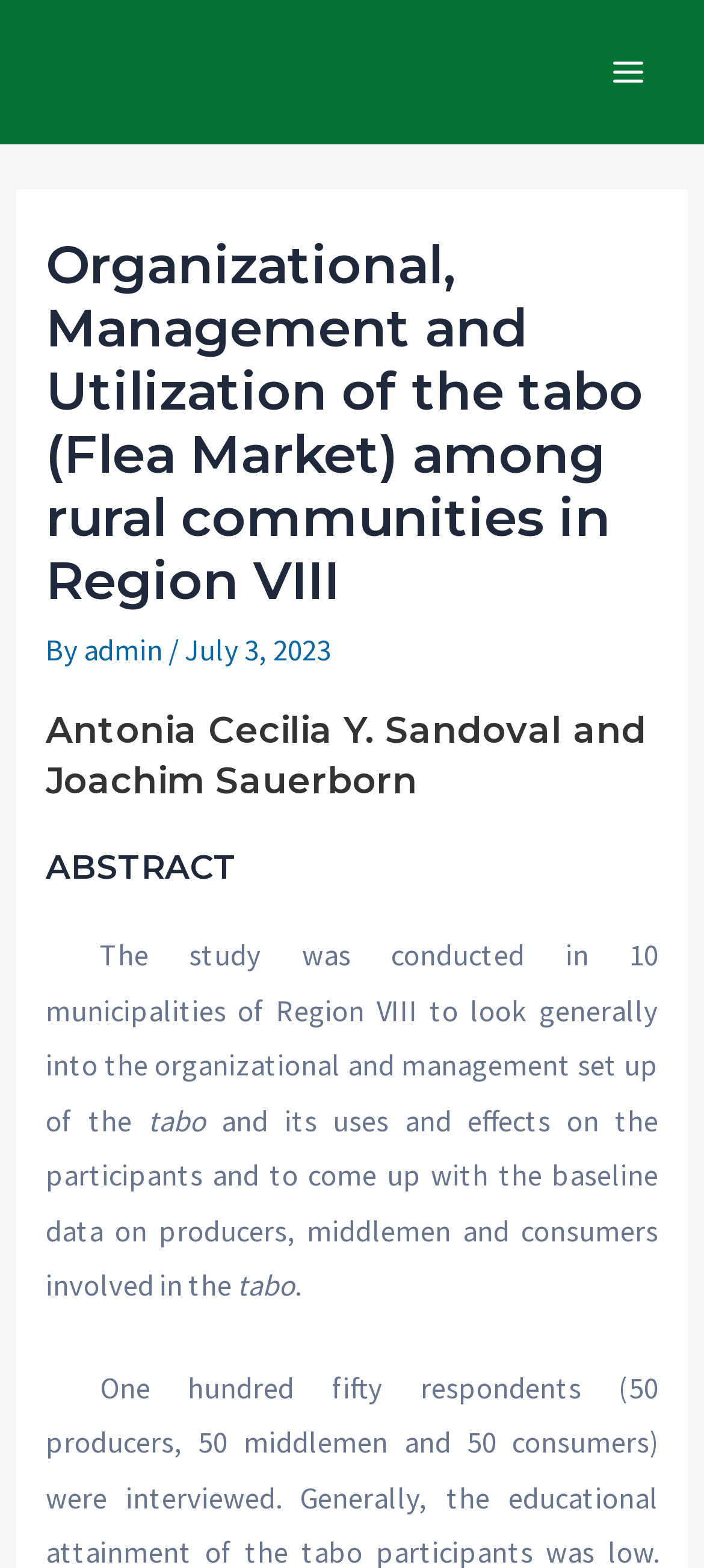Summarize the contents and layout of the webpage in detail.

The webpage appears to be a research article or academic paper titled "Organizational, Management and Utilization of the tabo (Flea Market) among rural communities in Region VIII". At the top-right corner, there is a button labeled "Main Menu". 

Below the button, there is a header section that spans almost the entire width of the page. Within this section, there is a heading that displays the title of the article, followed by the authors' names, "Antonia Cecilia Y. Sandoval and Joachim Sauerborn", on a separate line. 

The abstract of the article is presented below the authors' names. The abstract is divided into three paragraphs of text. The first paragraph describes the study, stating that it was conducted in 10 municipalities of Region VIII to examine the organizational and management setup. The second paragraph continues the description of the study, mentioning its objectives, including gathering baseline data on producers, middlemen, and consumers involved in the tabo market. The third paragraph is a single period, likely indicating the end of the abstract.

There is an image on the top-right corner of the page, but its content is not described.